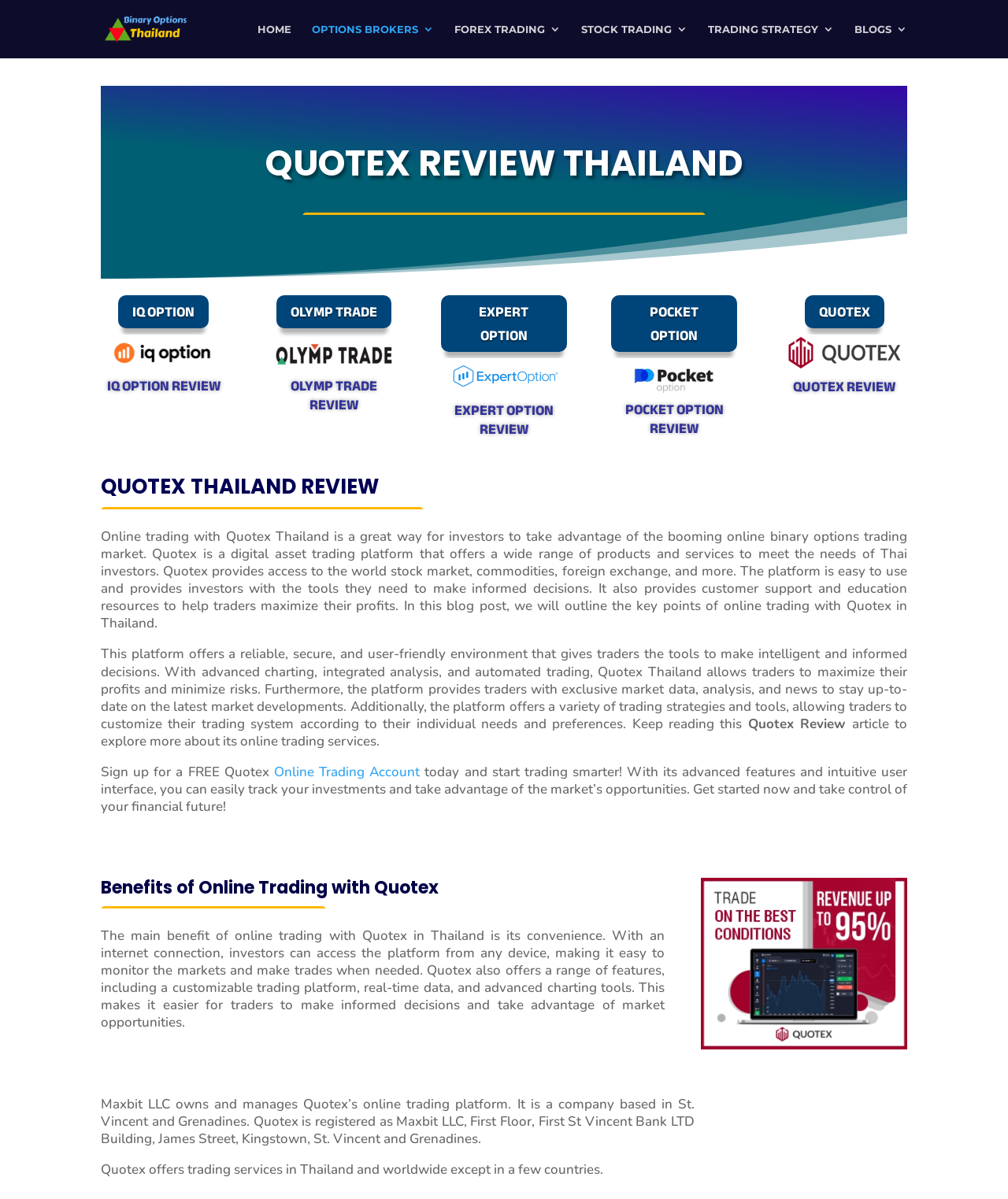Please identify the bounding box coordinates of the element I need to click to follow this instruction: "Learn more about Quotex Thailand".

[0.695, 0.861, 0.9, 0.874]